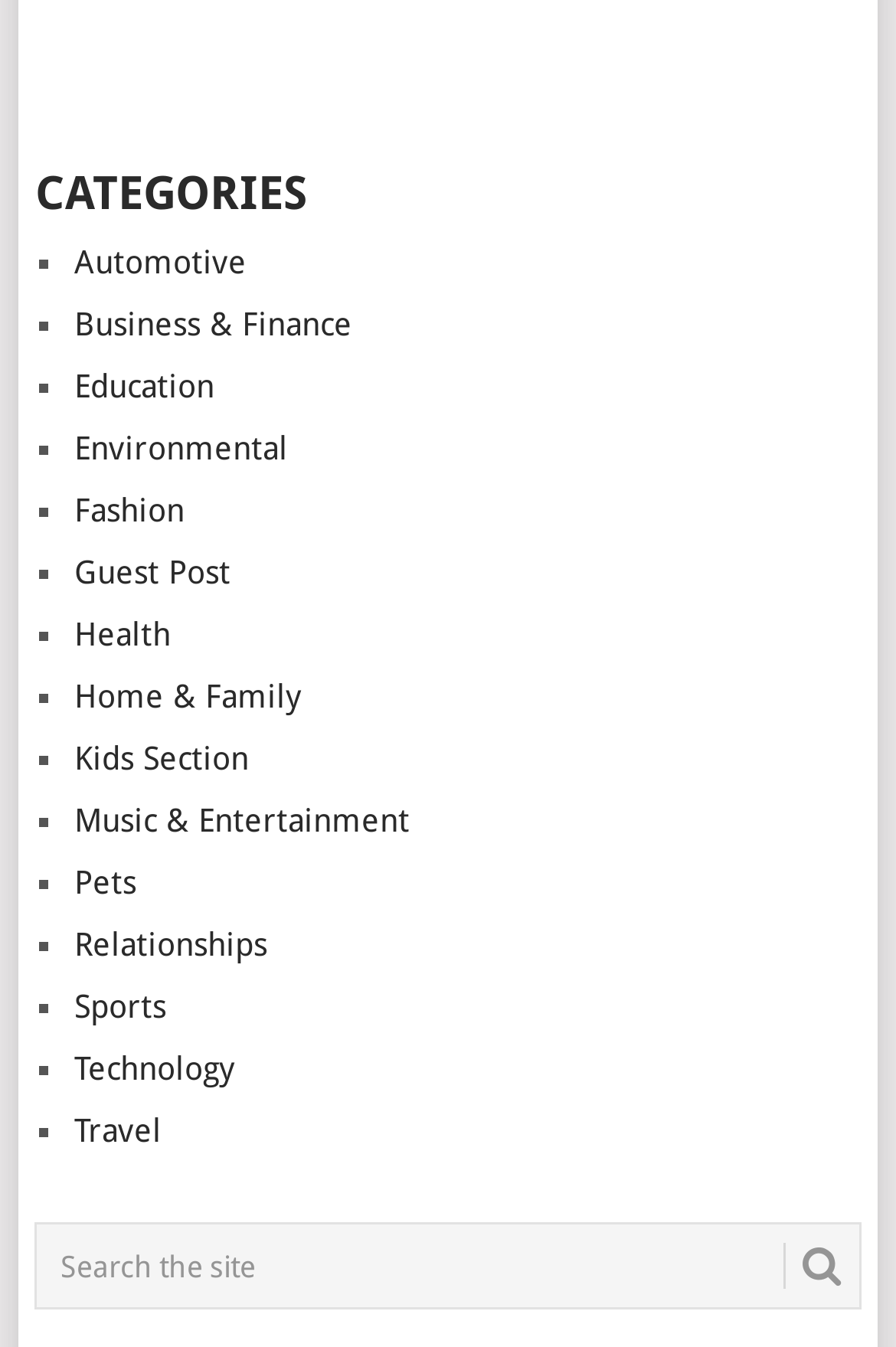Please determine the bounding box coordinates of the element's region to click in order to carry out the following instruction: "Click on Automotive". The coordinates should be four float numbers between 0 and 1, i.e., [left, top, right, bottom].

[0.083, 0.181, 0.275, 0.208]